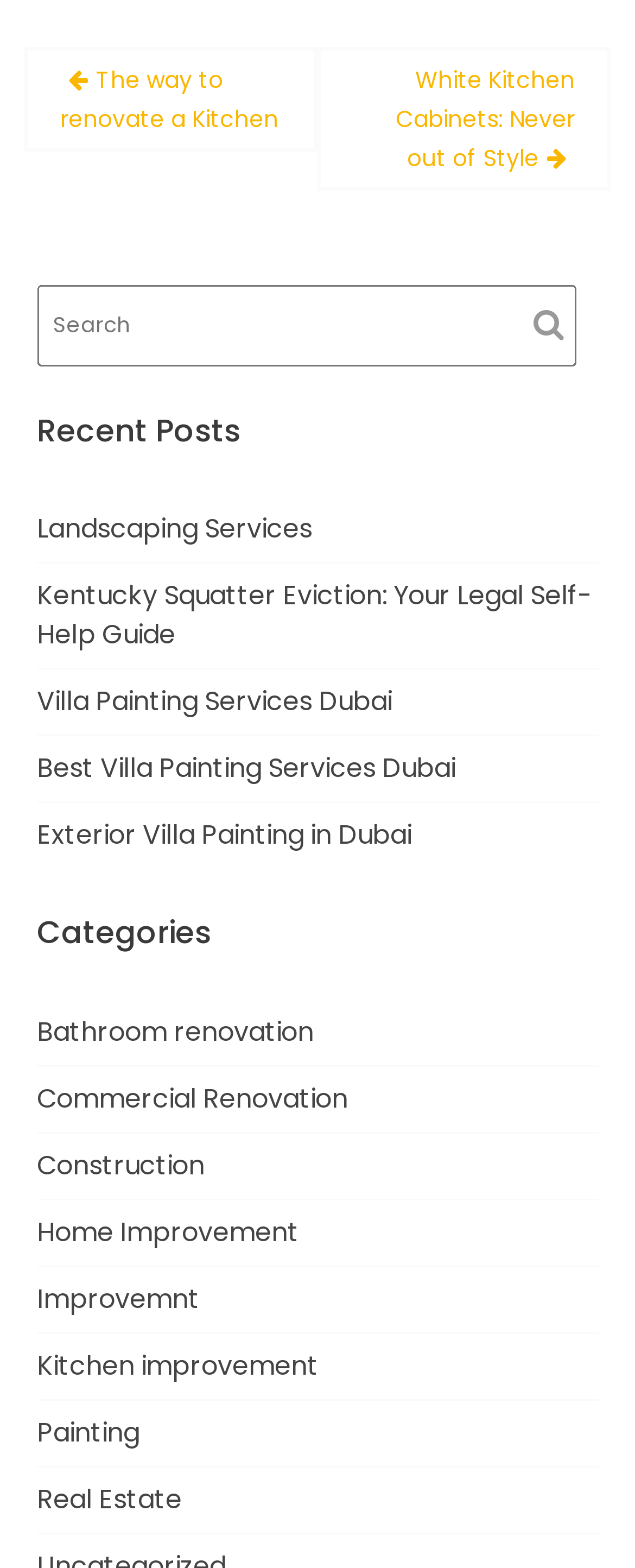How many categories are listed?
Examine the image and provide an in-depth answer to the question.

I counted the number of categories listed under the 'Categories' heading, which are 'Bathroom renovation', 'Commercial Renovation', 'Construction', 'Home Improvement', 'Improvemnt', 'Kitchen improvement', 'Painting', and 'Real Estate'.